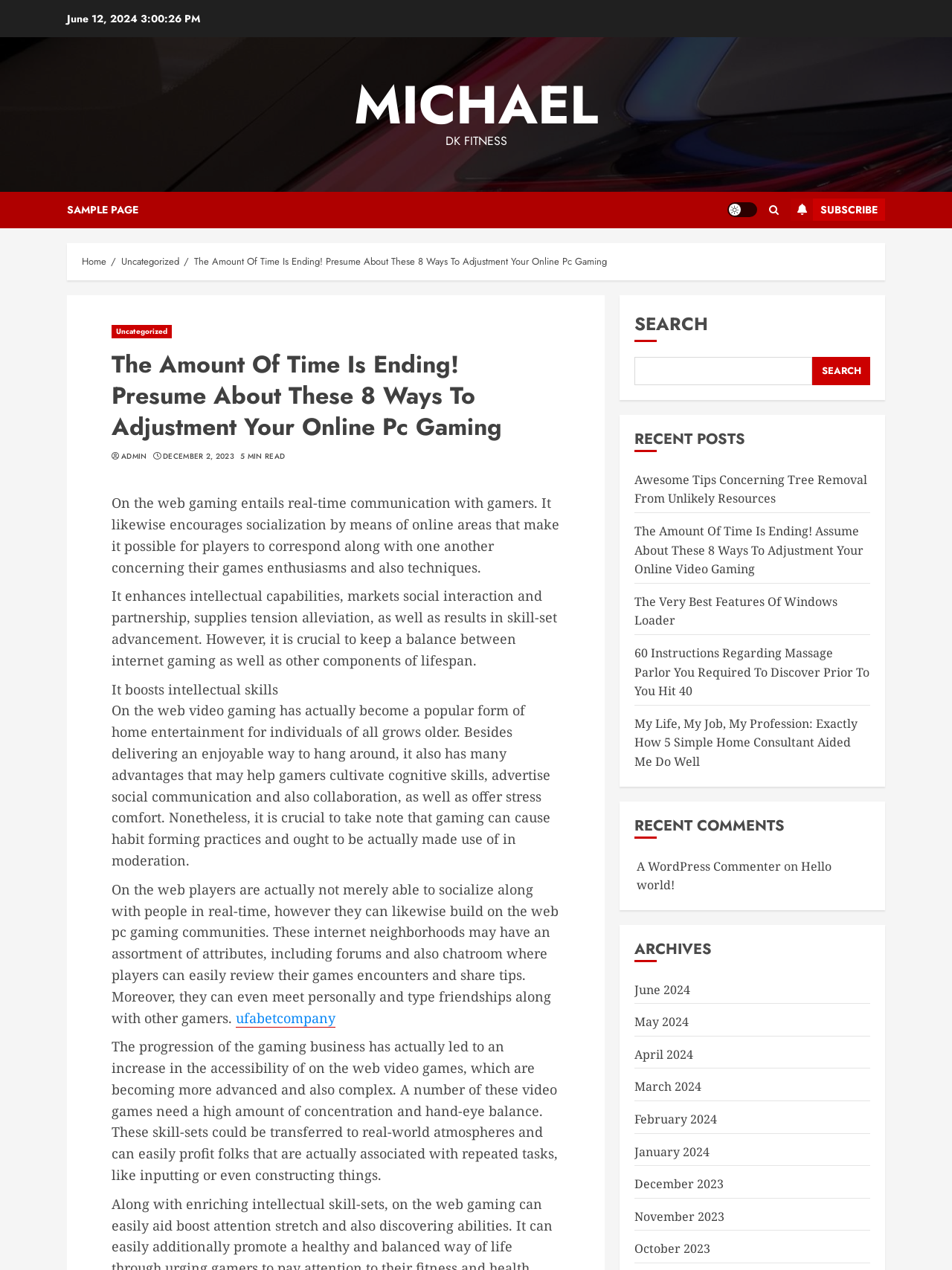Find the bounding box coordinates of the element you need to click on to perform this action: 'Click on the 'MICHAEL' link'. The coordinates should be represented by four float values between 0 and 1, in the format [left, top, right, bottom].

[0.372, 0.052, 0.628, 0.113]